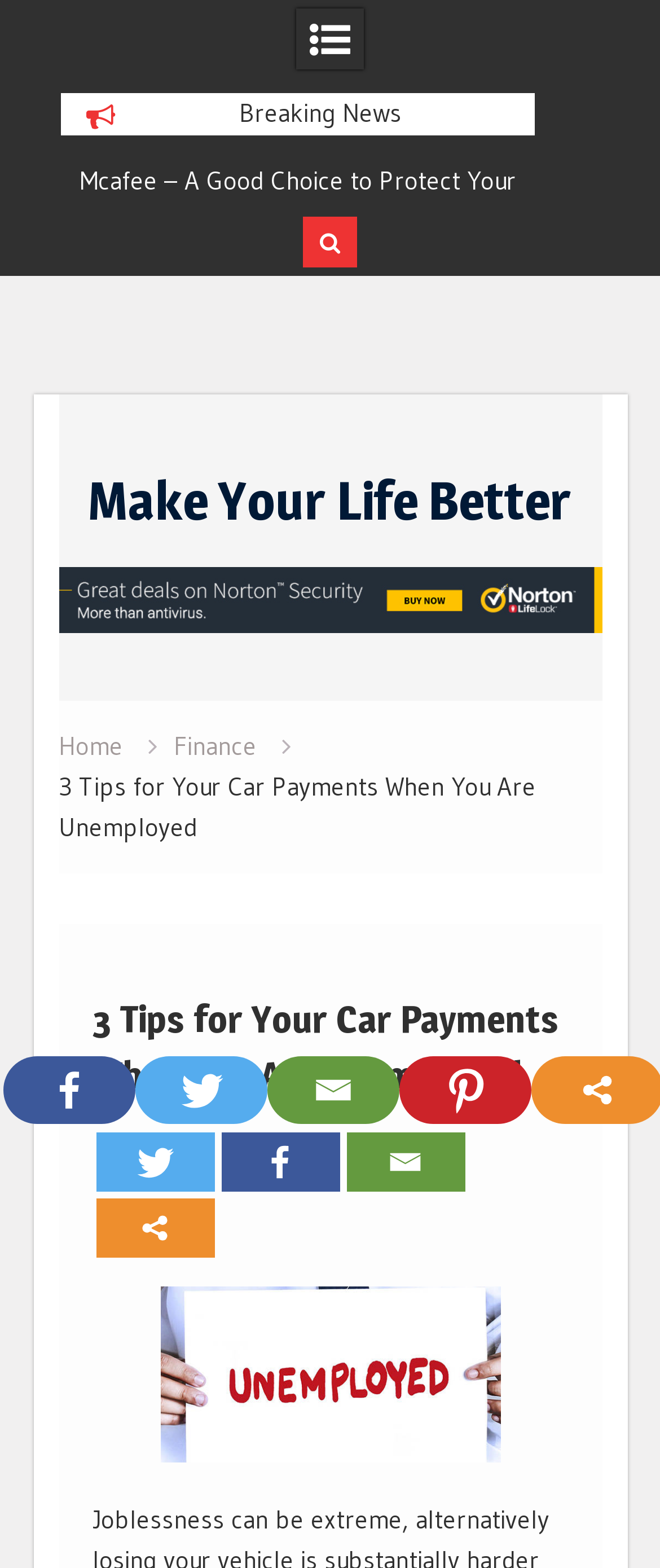Locate the UI element that matches the description Finance in the webpage screenshot. Return the bounding box coordinates in the format (top-left x, top-left y, bottom-right x, bottom-right y), with values ranging from 0 to 1.

[0.263, 0.465, 0.388, 0.486]